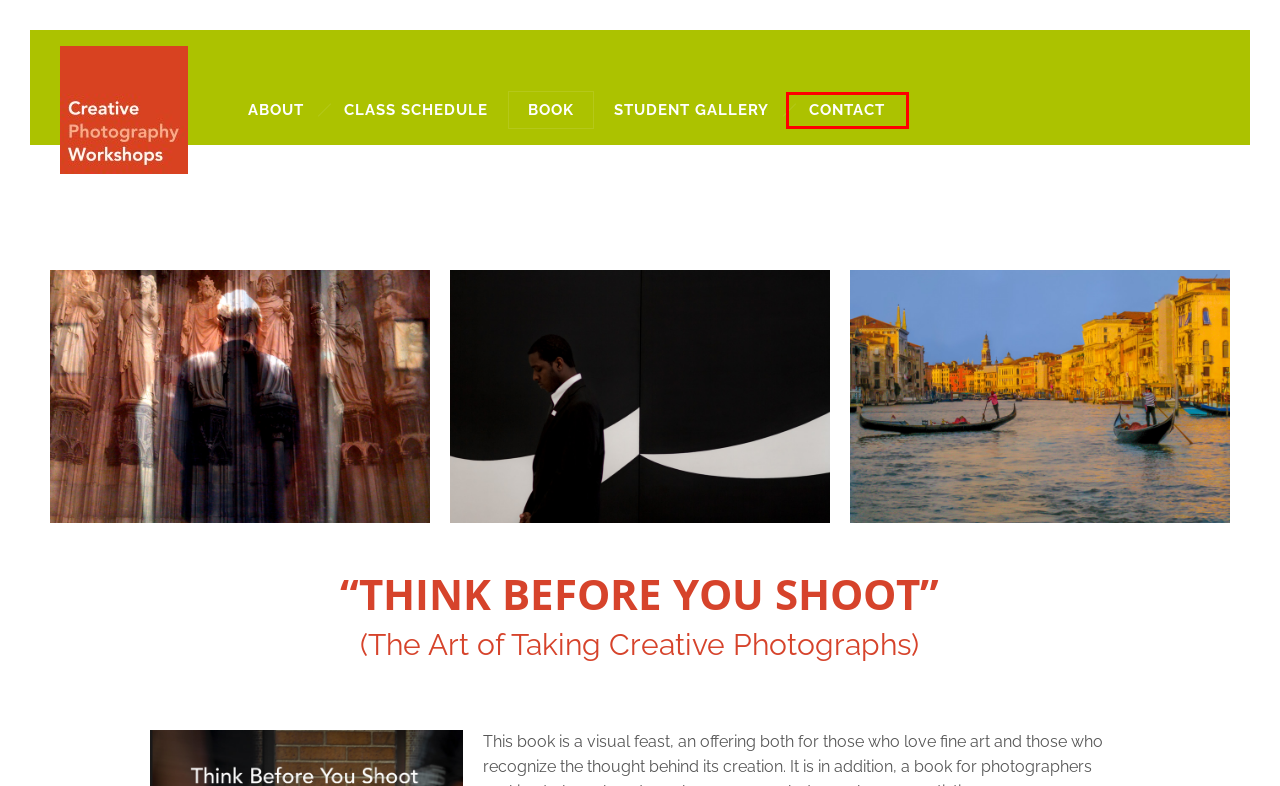You are presented with a screenshot of a webpage containing a red bounding box around a particular UI element. Select the best webpage description that matches the new webpage after clicking the element within the bounding box. Here are the candidates:
A. About Us | Creative Photography Workshops | Los Angeles
B. Teen Photography Classes | Creative Photography Workshops
C. Winter Class Schedule | Creative Photography Workshops
D. Summer Class Schedule | Creative Photography Workshops
E. Amazon.com
F. Los Angeles Photography Classes | Creative Photography Workshops
G. Contact | Creative Photography Workshops
H. Think Before You Shoot – Goff Books

G